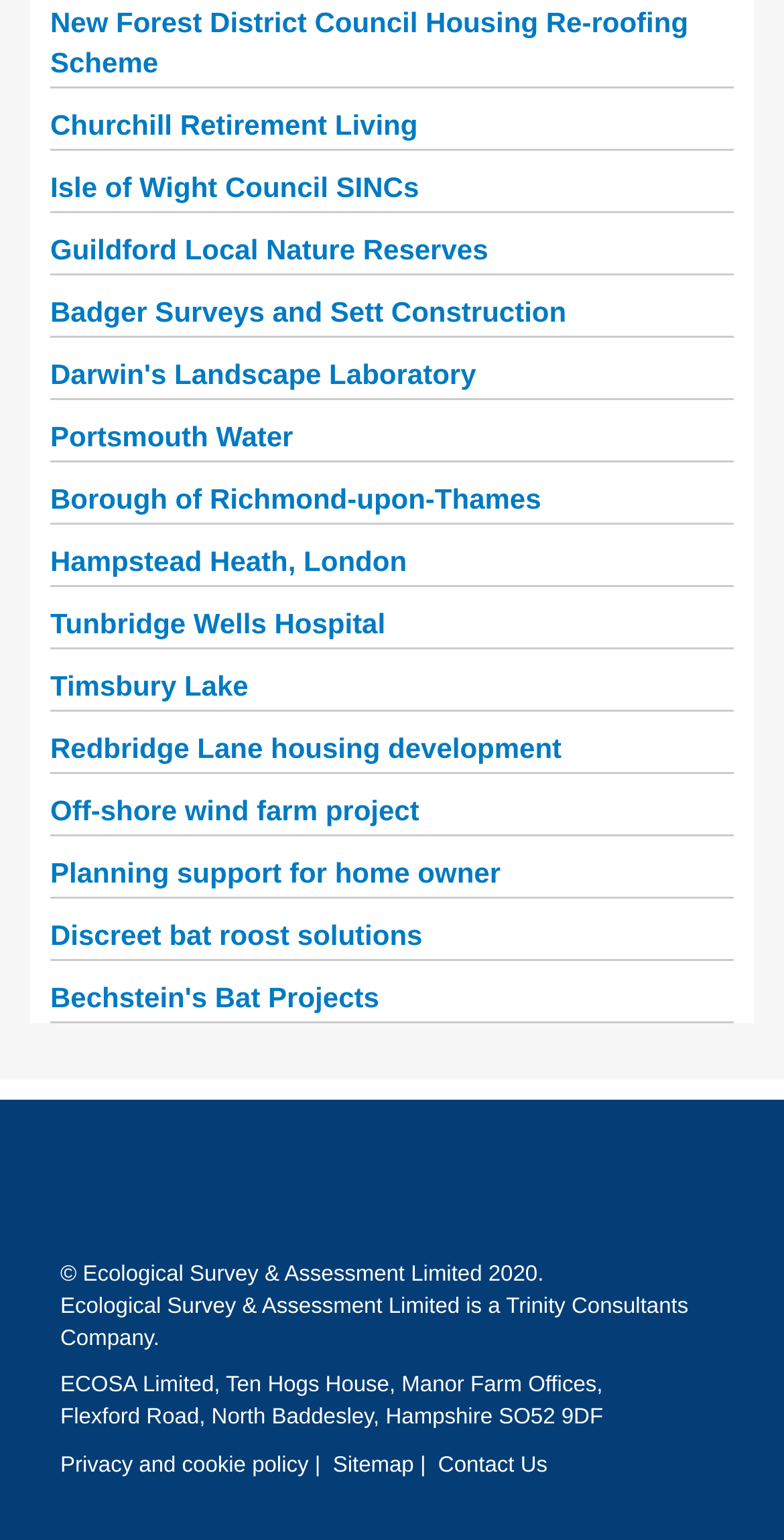Please give the bounding box coordinates of the area that should be clicked to fulfill the following instruction: "View Privacy and cookie policy". The coordinates should be in the format of four float numbers from 0 to 1, i.e., [left, top, right, bottom].

[0.077, 0.944, 0.394, 0.959]